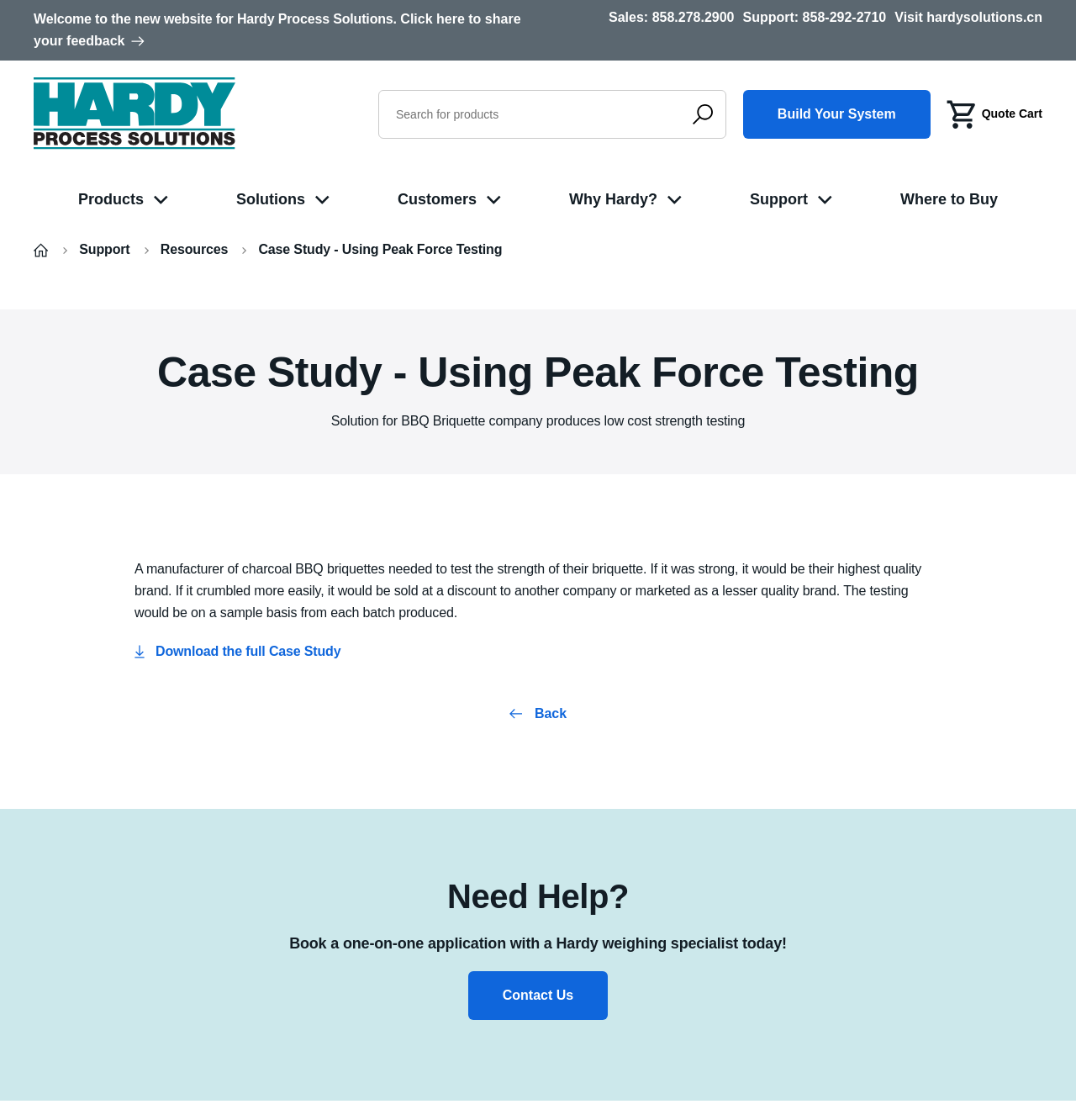Identify the bounding box coordinates of the clickable region required to complete the instruction: "Contact Us". The coordinates should be given as four float numbers within the range of 0 and 1, i.e., [left, top, right, bottom].

[0.435, 0.867, 0.565, 0.911]